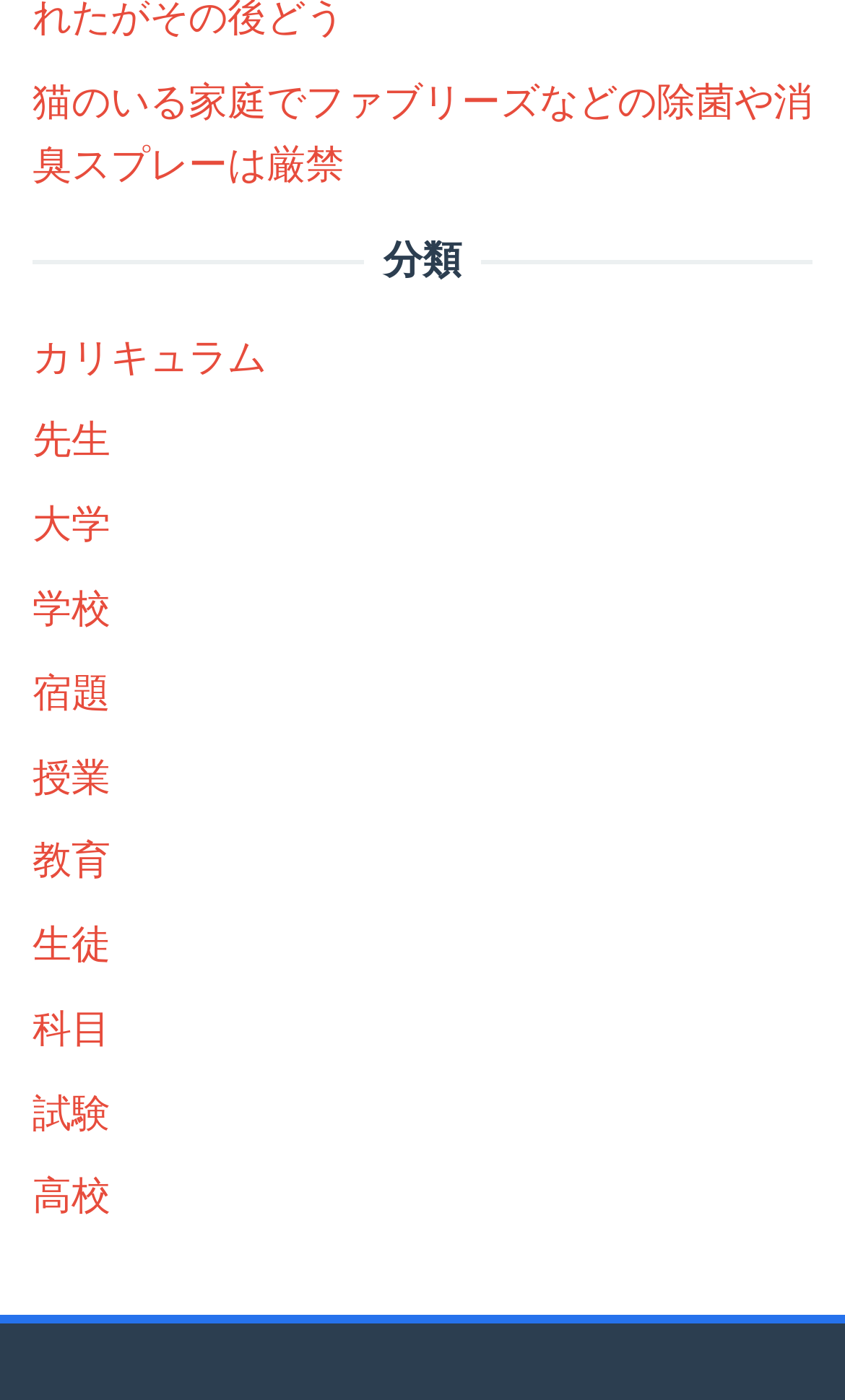Locate the bounding box coordinates of the element's region that should be clicked to carry out the following instruction: "view university information". The coordinates need to be four float numbers between 0 and 1, i.e., [left, top, right, bottom].

[0.038, 0.359, 0.131, 0.39]